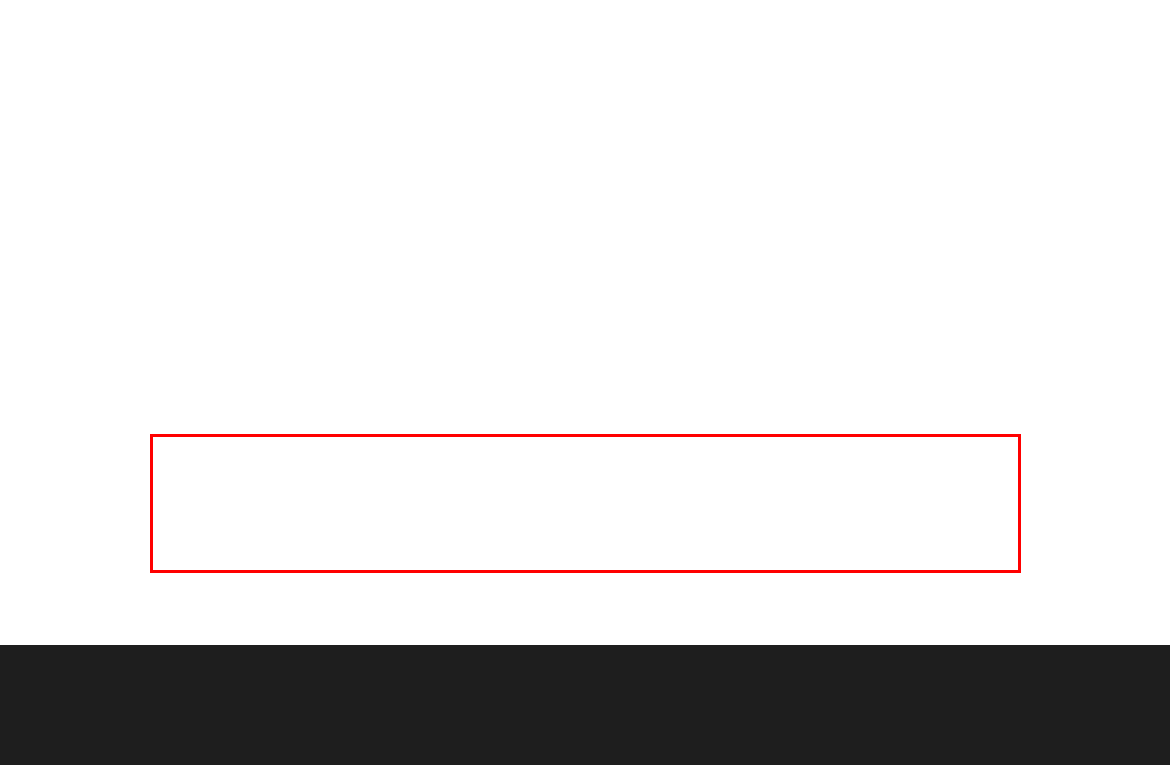You have a screenshot of a webpage where a red bounding box highlights a specific UI element. Identify the description that best matches the resulting webpage after the highlighted element is clicked. The choices are:
A. Camel trek with Overnight in Sahara Desert at Erg Chebbi - Kated
B. Turtle Inn - Kated
C. Kated - Contact Us
D. Kated - Register
E. Kated - Home
F. Jungle Night Walk in Manuel Antonio NP - Kated
G. Kated - How it works
H. Belize Barrier Reef Snorkeling in Placencia - Kated

G